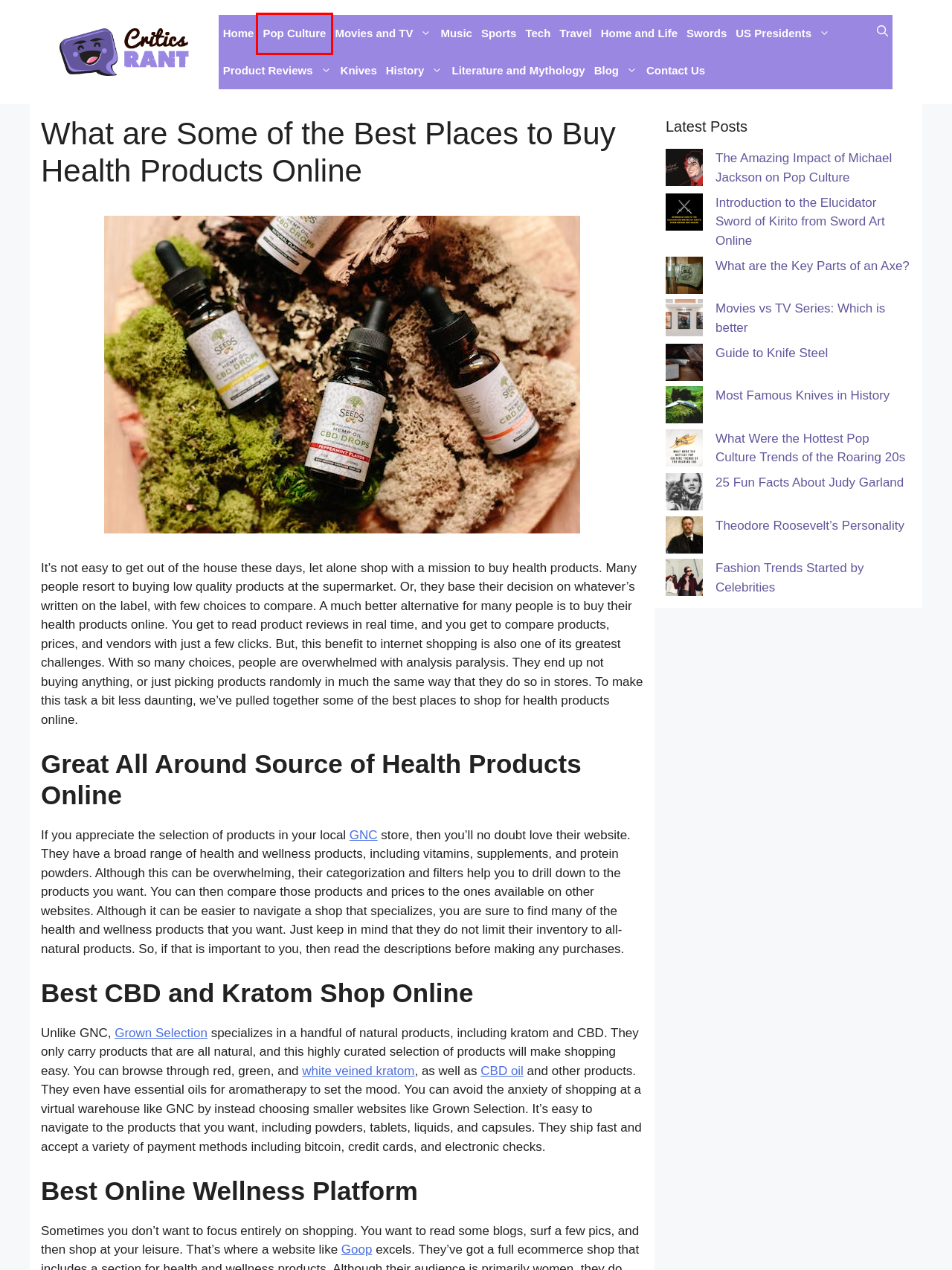Examine the screenshot of a webpage with a red bounding box around a UI element. Your task is to identify the webpage description that best corresponds to the new webpage after clicking the specified element. The given options are:
A. Travel | Critics Rant
B. Swords | Critics Rant
C. Pop Culture | Critics Rant
D. Home and Life | Critics Rant
E. Sports | Critics Rant
F. Blog | Critics Rant
G. Movies vs TV Series: Which is better | Critics Rant
H. Critics Rant | Ranting on Pop Culture, Product Reviews, Tech and More

C